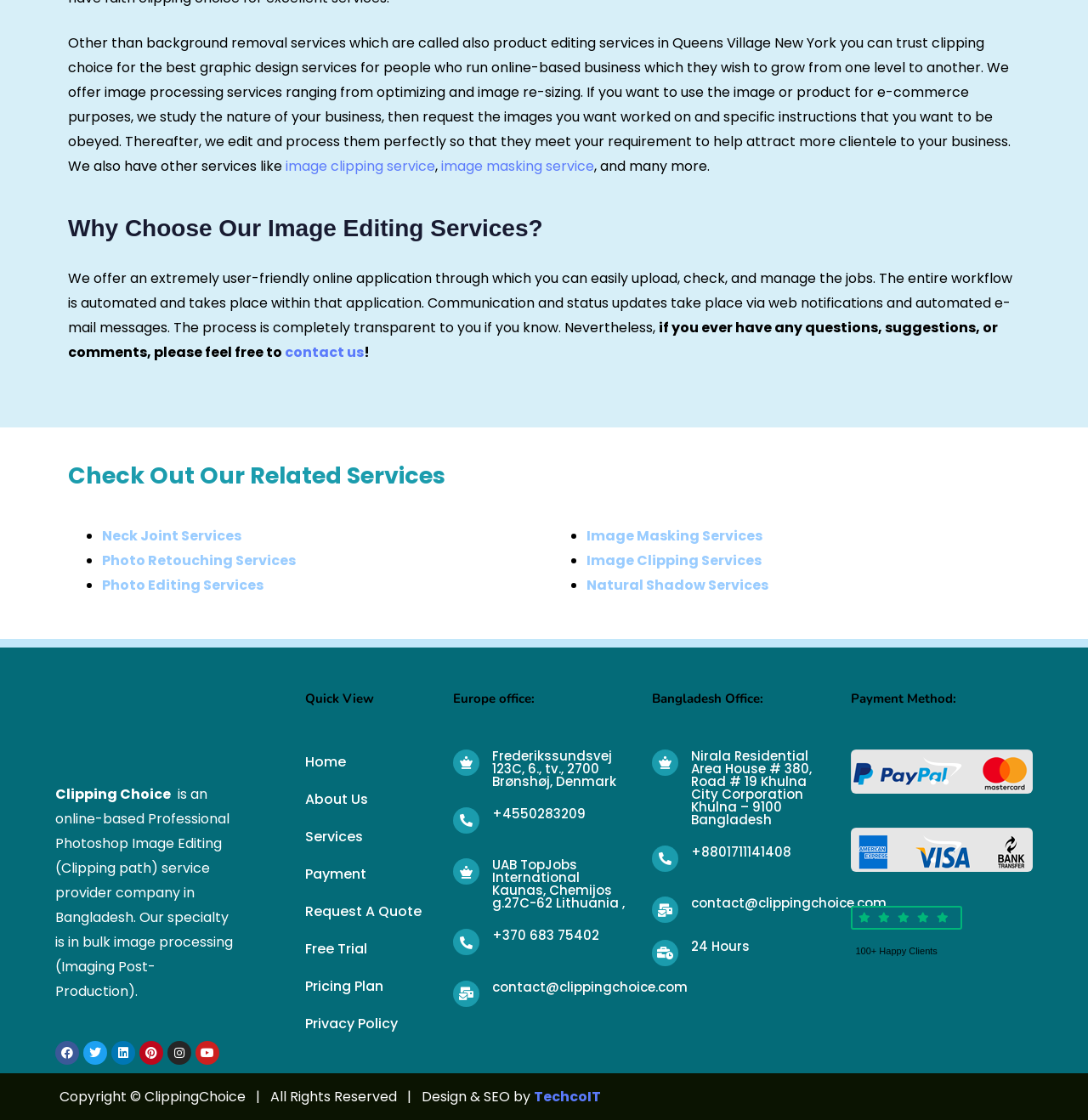What services are offered by the company?
Based on the screenshot, answer the question with a single word or phrase.

Image editing services